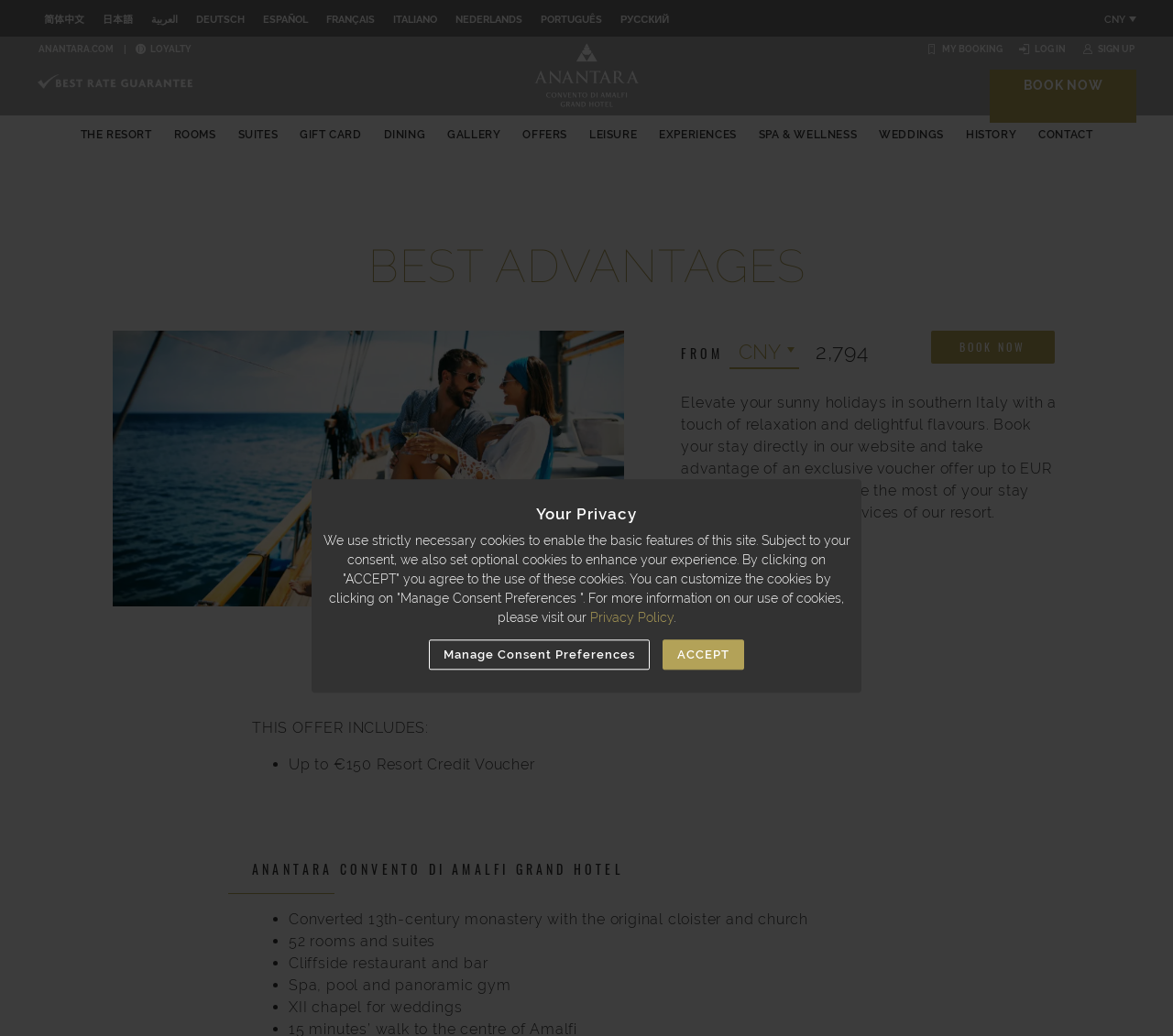Can you specify the bounding box coordinates of the area that needs to be clicked to fulfill the following instruction: "Log in"?

[0.867, 0.039, 0.91, 0.056]